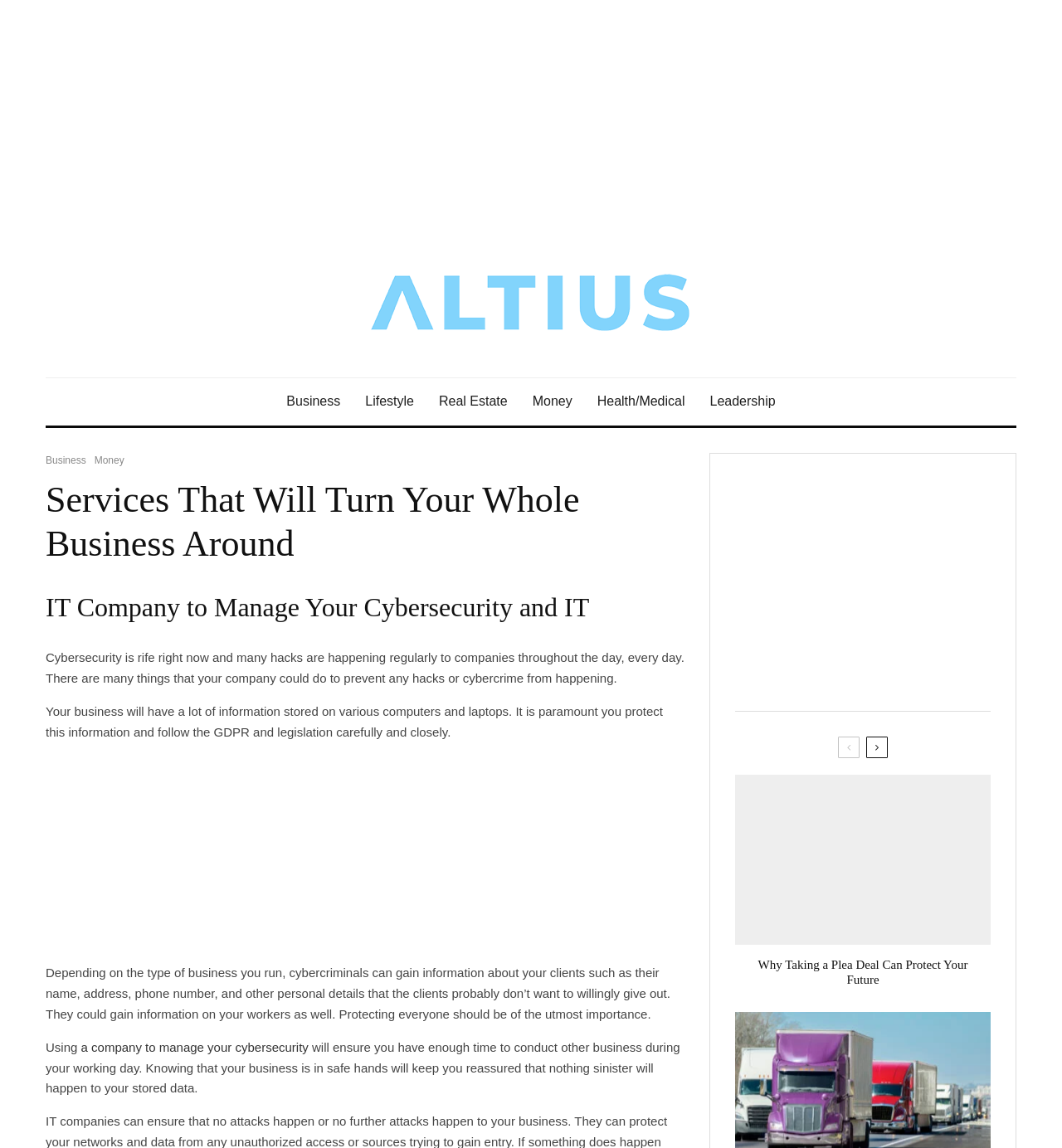Identify the bounding box coordinates for the UI element mentioned here: "Real Estate". Provide the coordinates as four float values between 0 and 1, i.e., [left, top, right, bottom].

[0.402, 0.329, 0.49, 0.37]